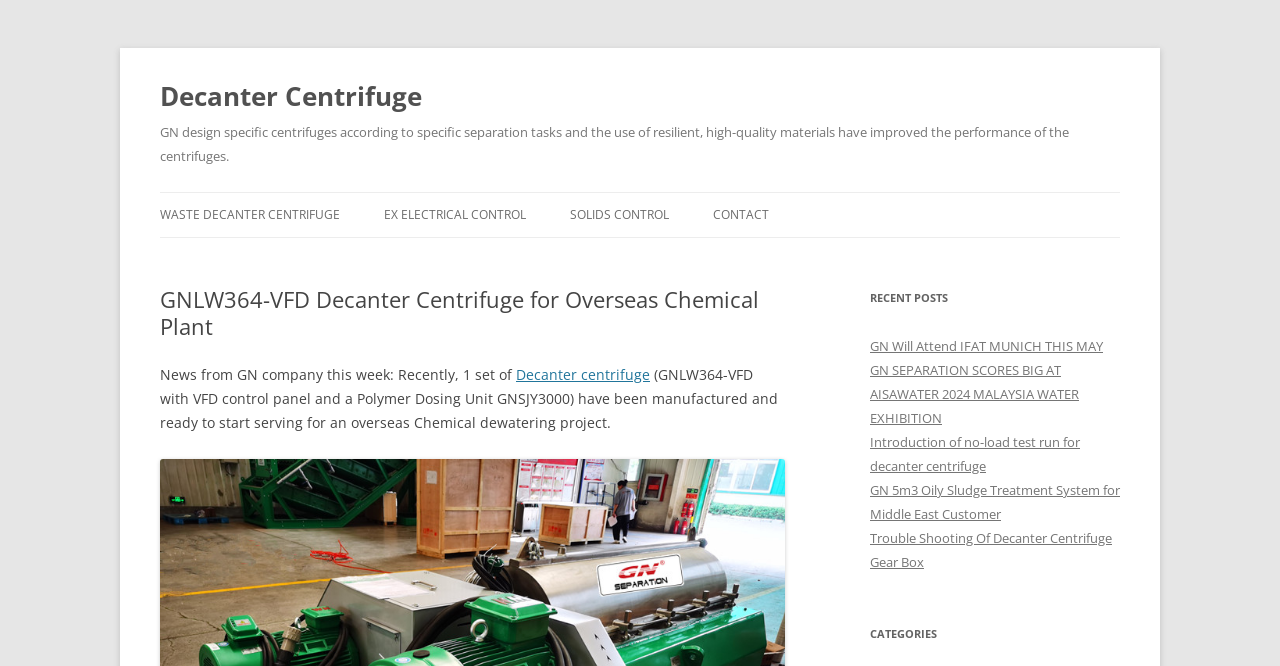What is the topic of the news from GN company this week?
Answer with a single word or short phrase according to what you see in the image.

Decanter centrifuge